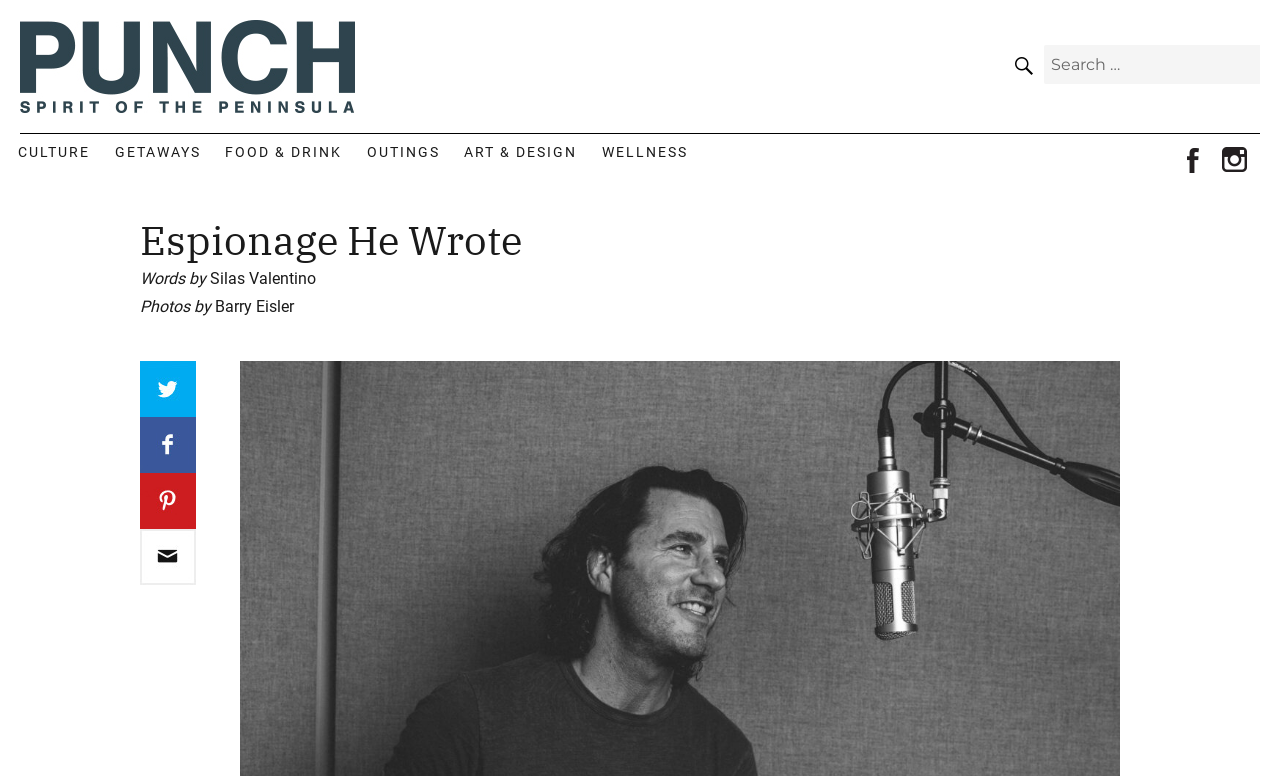What is the author of the article?
Using the image, respond with a single word or phrase.

Silas Valentino